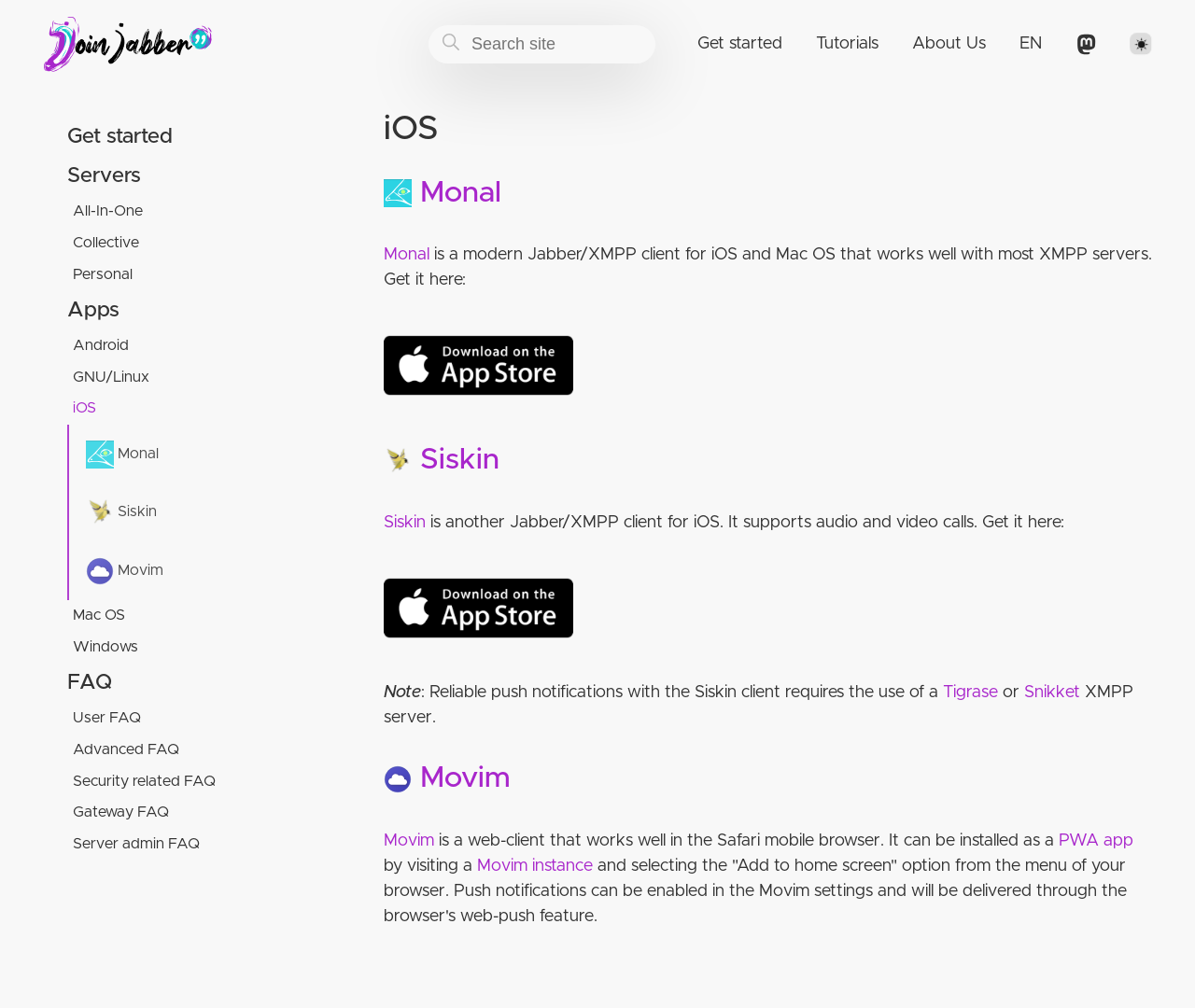Use a single word or phrase to answer the question:
What is the logo of the website?

JoinJabber Logo